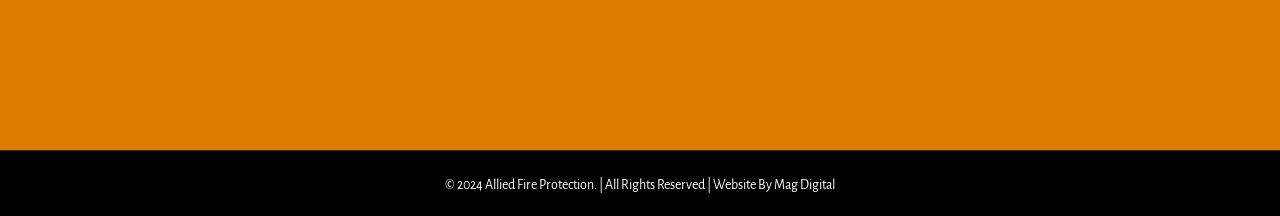Please find the bounding box coordinates for the clickable element needed to perform this instruction: "Call TOLL FREE: 1.888.665.6517".

[0.509, 0.013, 0.706, 0.155]